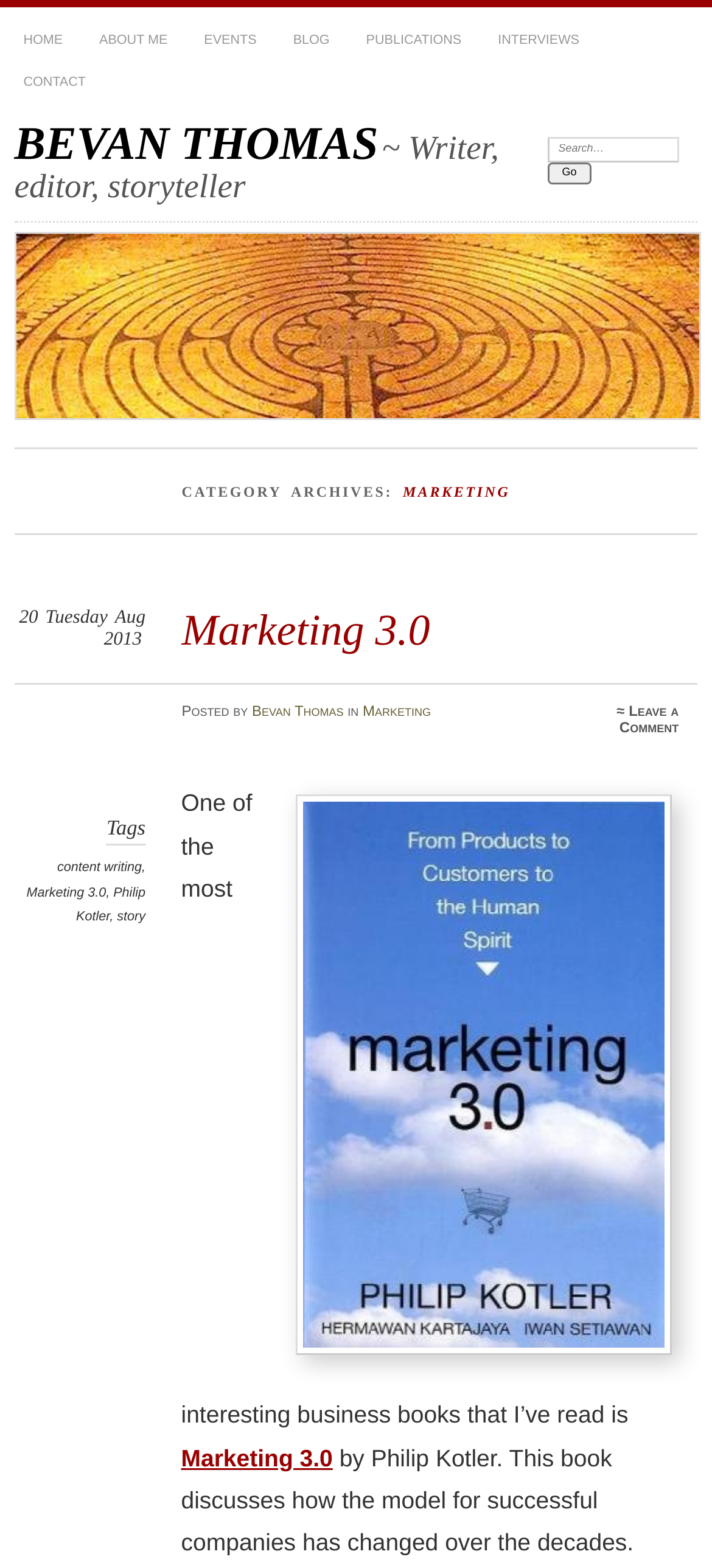What is the name of the writer, editor, and storyteller?
Using the visual information, answer the question in a single word or phrase.

Bevan Thomas